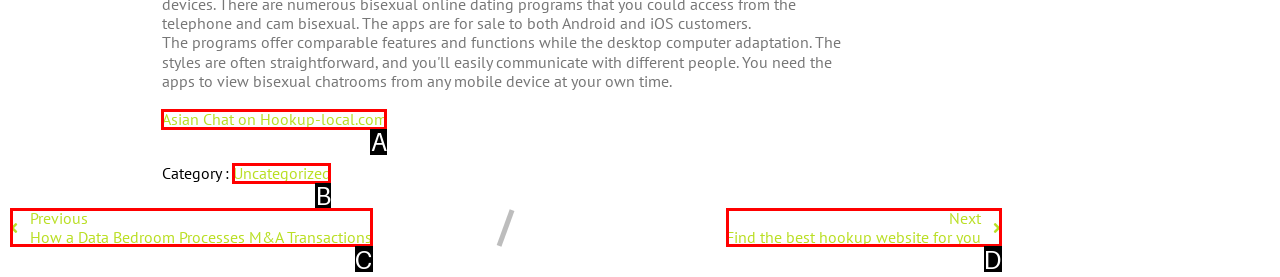Select the HTML element that best fits the description: Asian Chat on Hookup-local.com
Respond with the letter of the correct option from the choices given.

A